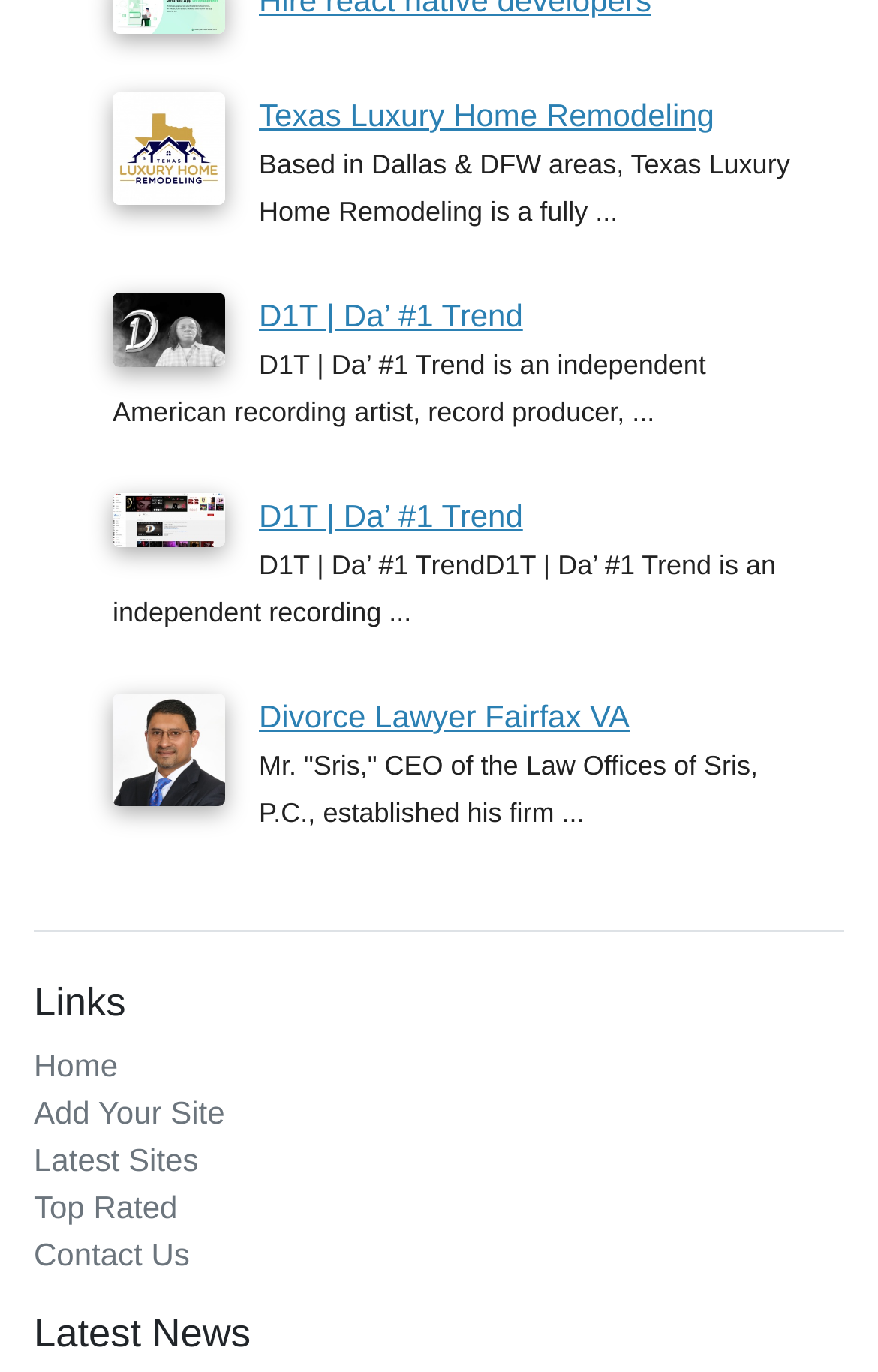Please determine the bounding box coordinates of the clickable area required to carry out the following instruction: "Contact Us". The coordinates must be four float numbers between 0 and 1, represented as [left, top, right, bottom].

[0.038, 0.901, 0.216, 0.927]